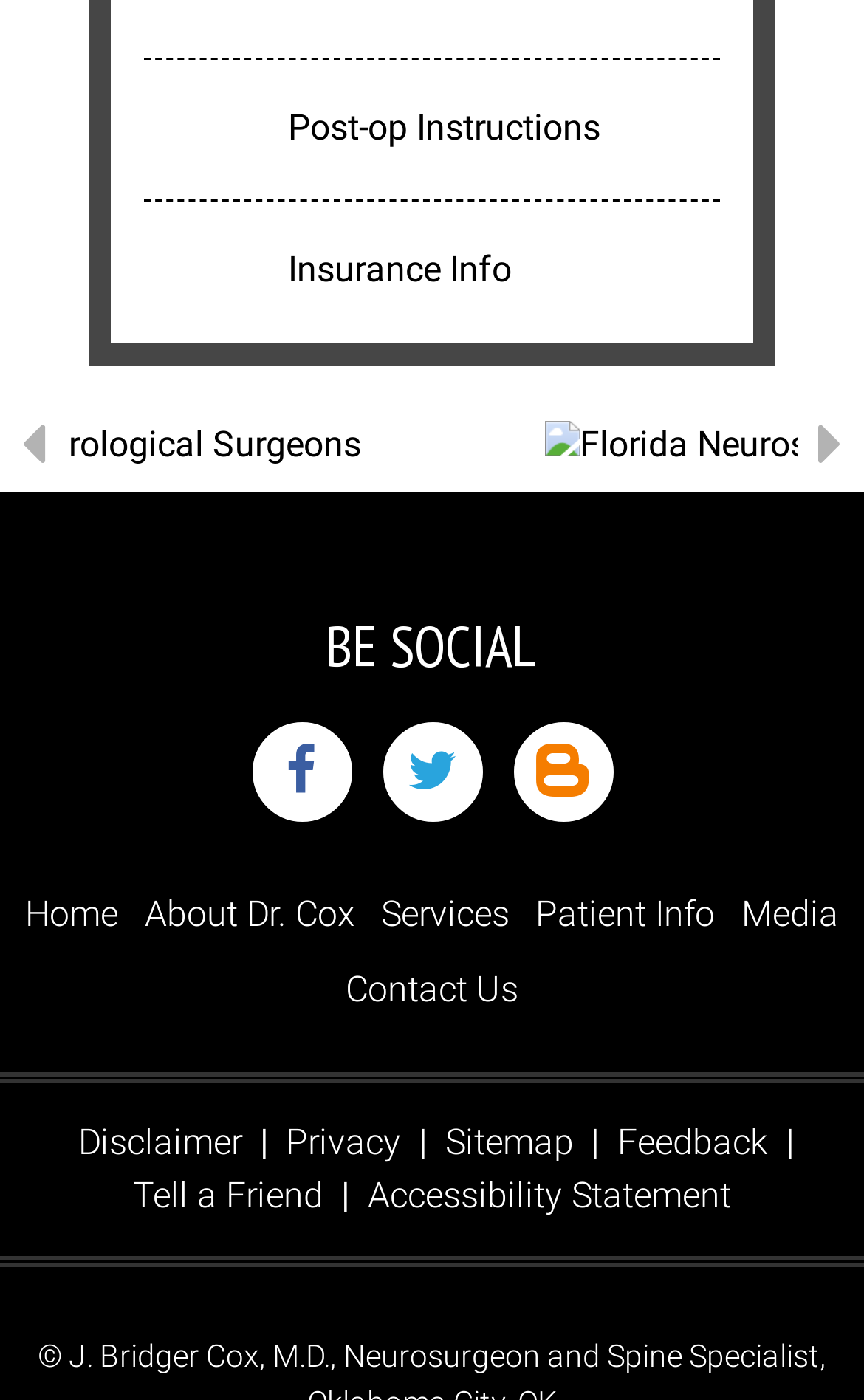Pinpoint the bounding box coordinates of the area that should be clicked to complete the following instruction: "Follow on Facebook". The coordinates must be given as four float numbers between 0 and 1, i.e., [left, top, right, bottom].

[0.291, 0.516, 0.406, 0.587]